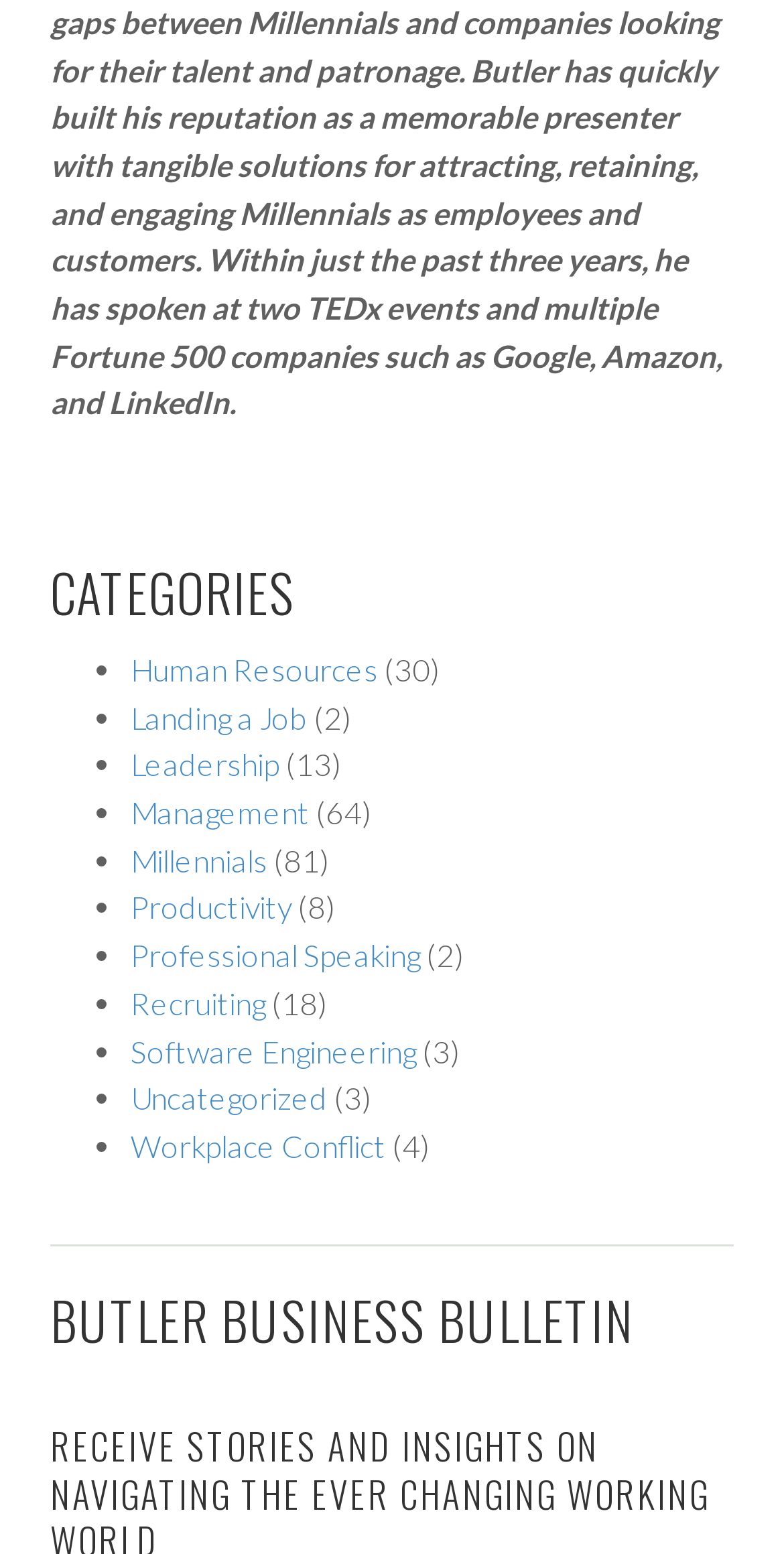Pinpoint the bounding box coordinates of the clickable element needed to complete the instruction: "Click on Human Resources". The coordinates should be provided as four float numbers between 0 and 1: [left, top, right, bottom].

[0.167, 0.419, 0.482, 0.442]